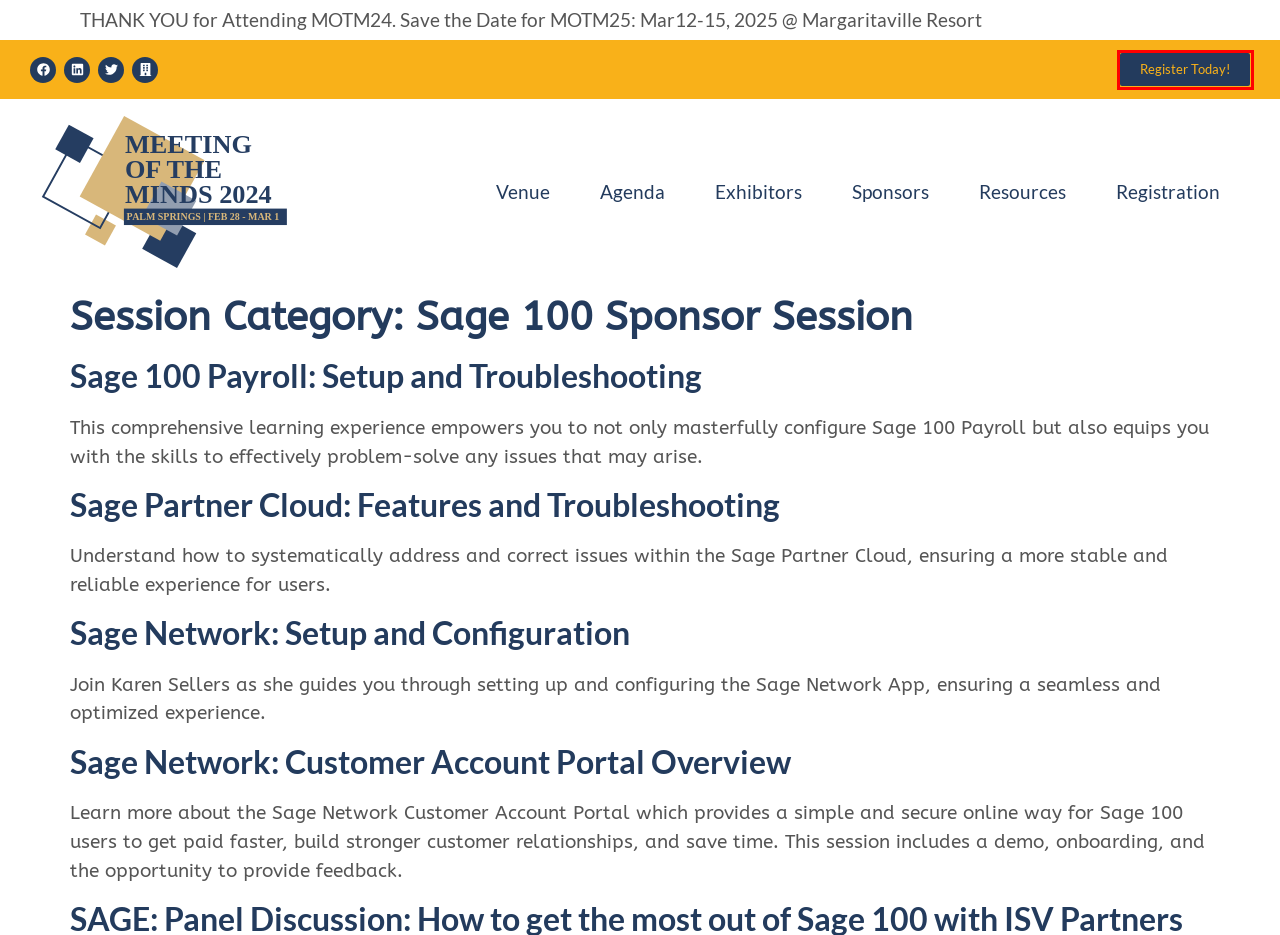Examine the screenshot of a webpage with a red rectangle bounding box. Select the most accurate webpage description that matches the new webpage after clicking the element within the bounding box. Here are the candidates:
A. Venue – Meeting of the Minds
B. Sponsors – Meeting of the Minds
C. Home Page - 90 Minds
D. Exhibitors – Meeting of the Minds
E. Sage Partner Cloud: Features and Troubleshooting – Meeting of the Minds
F. Sage Network: Customer Account Portal Overview – Meeting of the Minds
G. Registration – Meeting of the Minds
H. Agenda – Meeting of the Minds

G